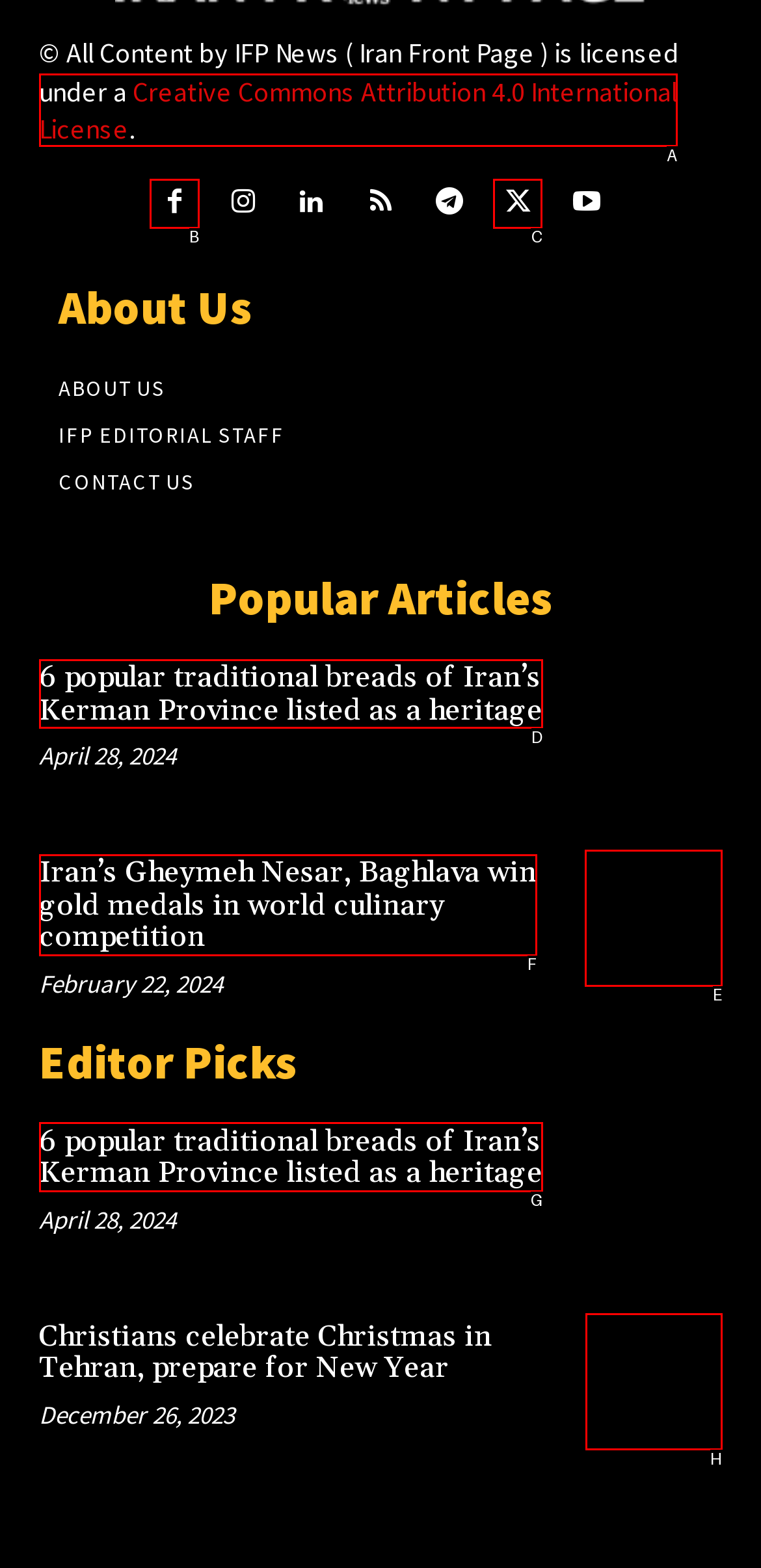Identify the correct choice to execute this task: View Iran’s Gheymeh Nesar, Baghlava win gold medals in world culinary competition
Respond with the letter corresponding to the right option from the available choices.

E